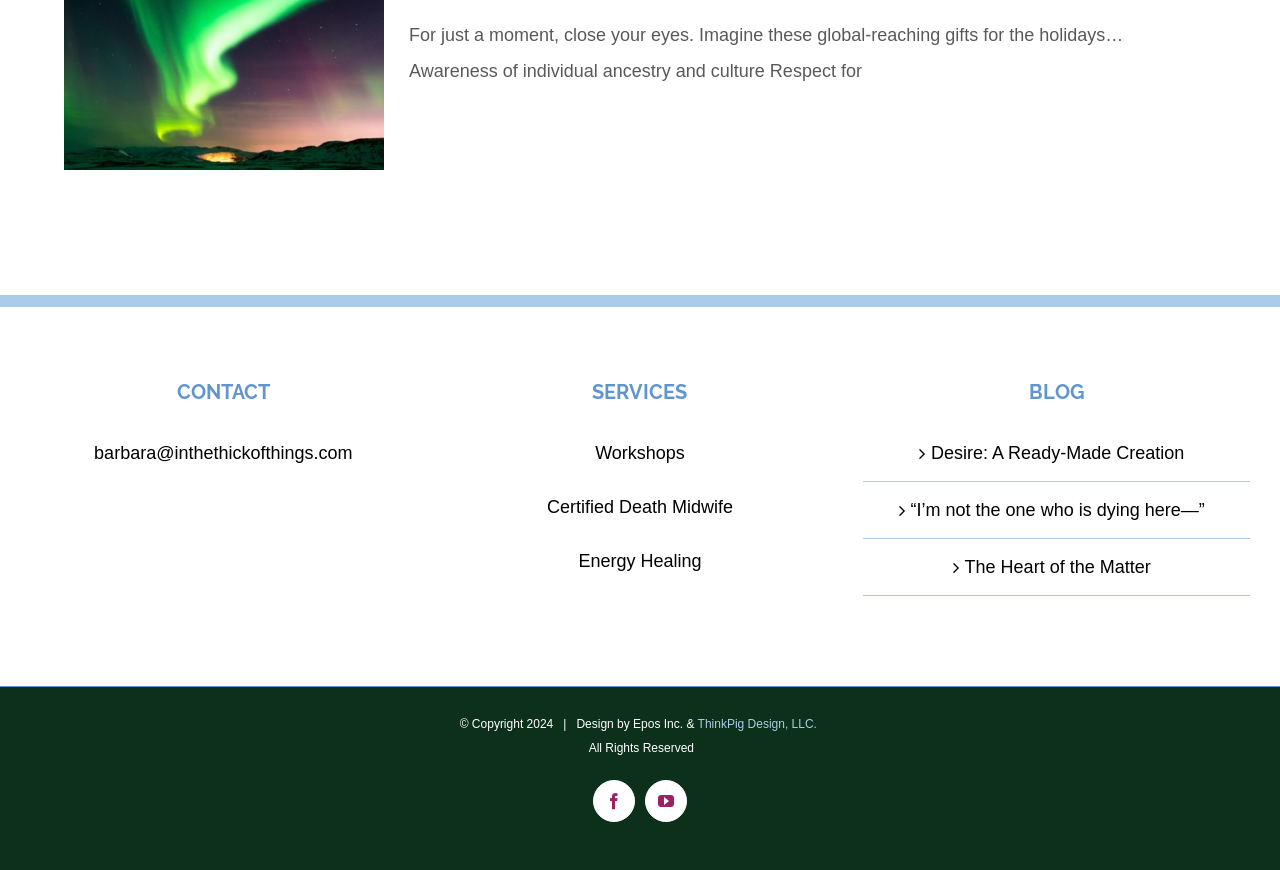Using the details in the image, give a detailed response to the question below:
How many blog post links are listed?

I counted the number of blog post links by looking at the link elements with the icons '' and the text 'Desire: A Ready-Made Creation', '“I’m not the one who is dying here—”', and 'The Heart of the Matter' which are located under the 'BLOG' heading.